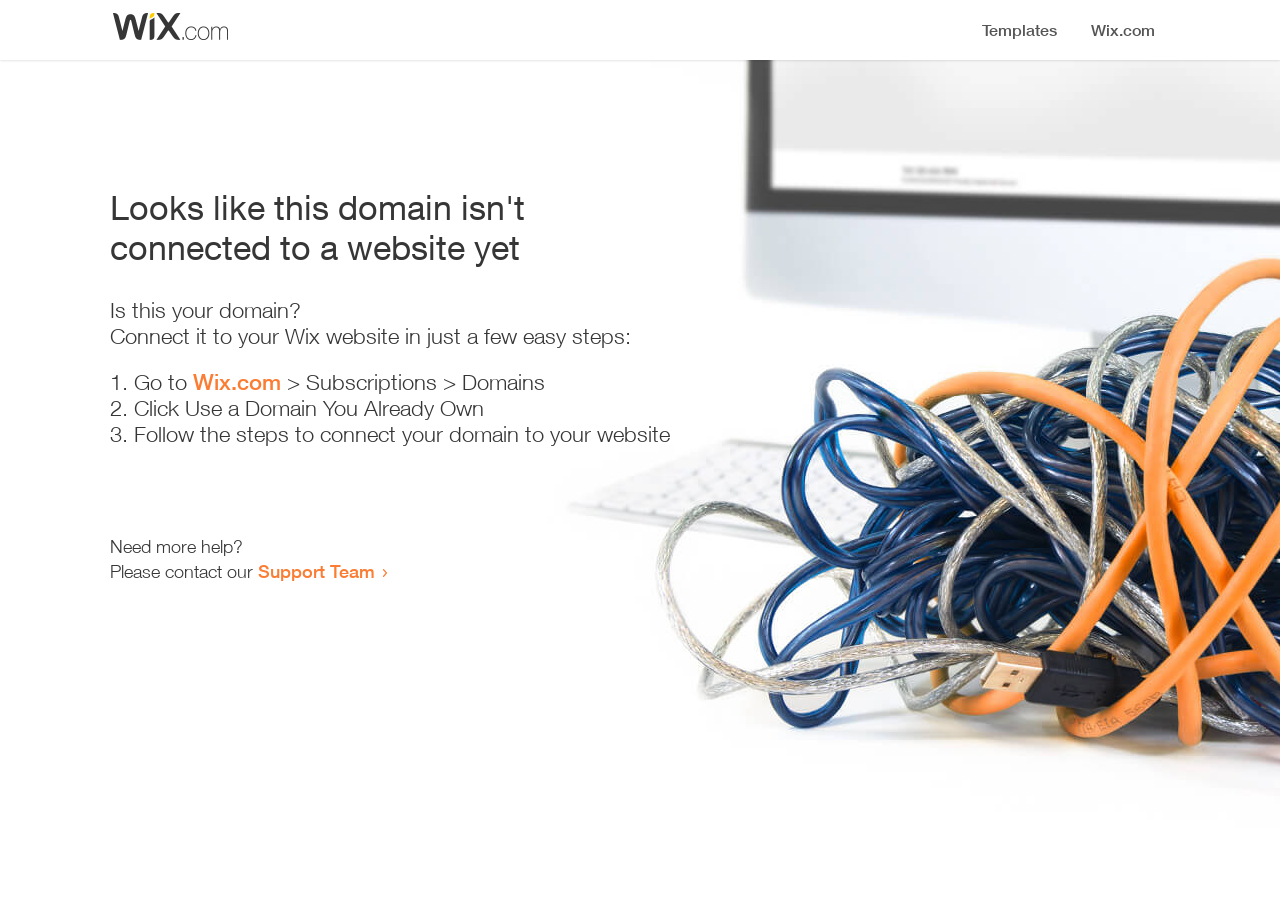Please respond in a single word or phrase: 
What is the current status of the domain?

Not connected to a website